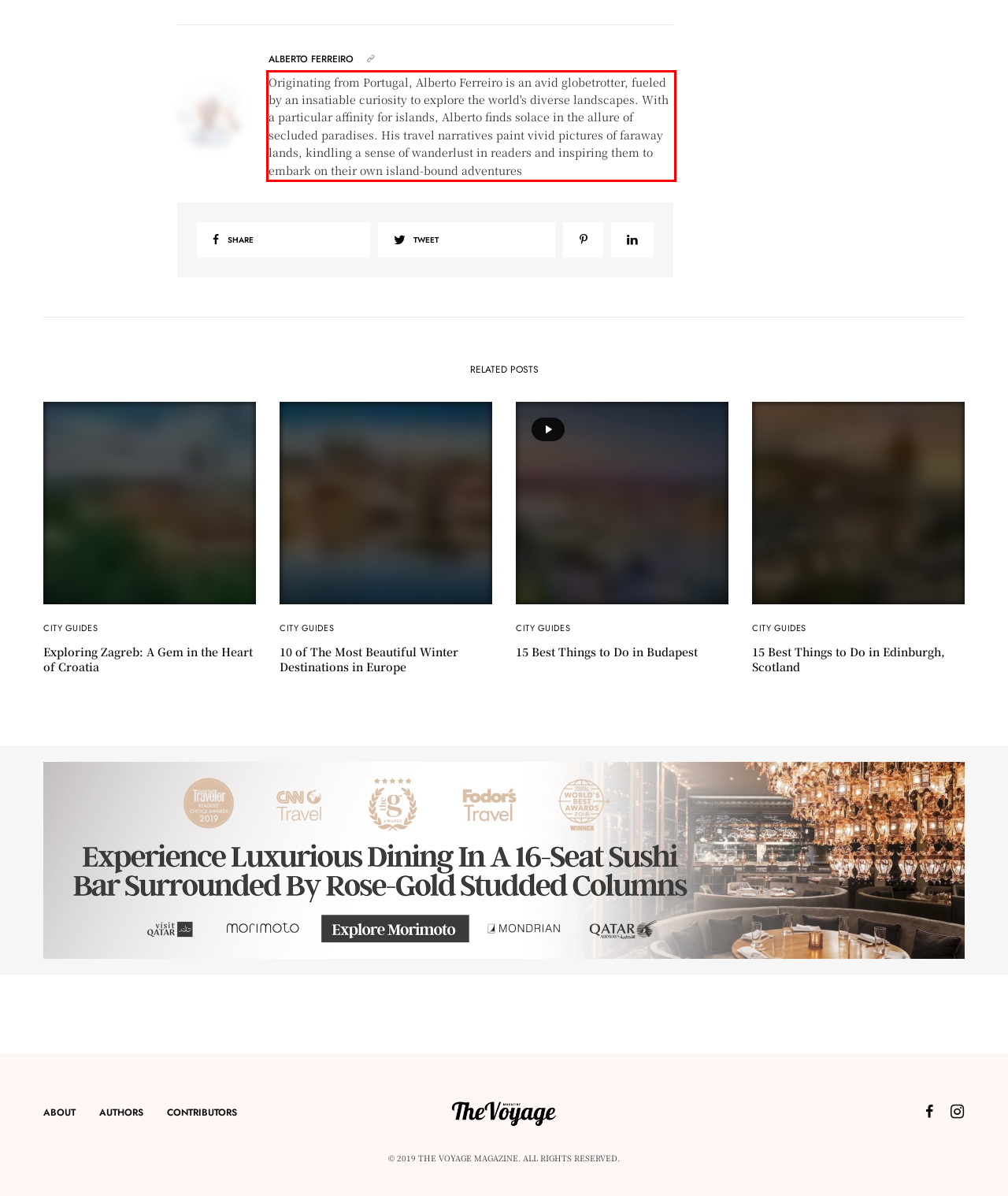Using the provided screenshot, read and generate the text content within the red-bordered area.

Originating from Portugal, Alberto Ferreiro is an avid globetrotter, fueled by an insatiable curiosity to explore the world's diverse landscapes. With a particular affinity for islands, Alberto finds solace in the allure of secluded paradises. His travel narratives paint vivid pictures of faraway lands, kindling a sense of wanderlust in readers and inspiring them to embark on their own island-bound adventures